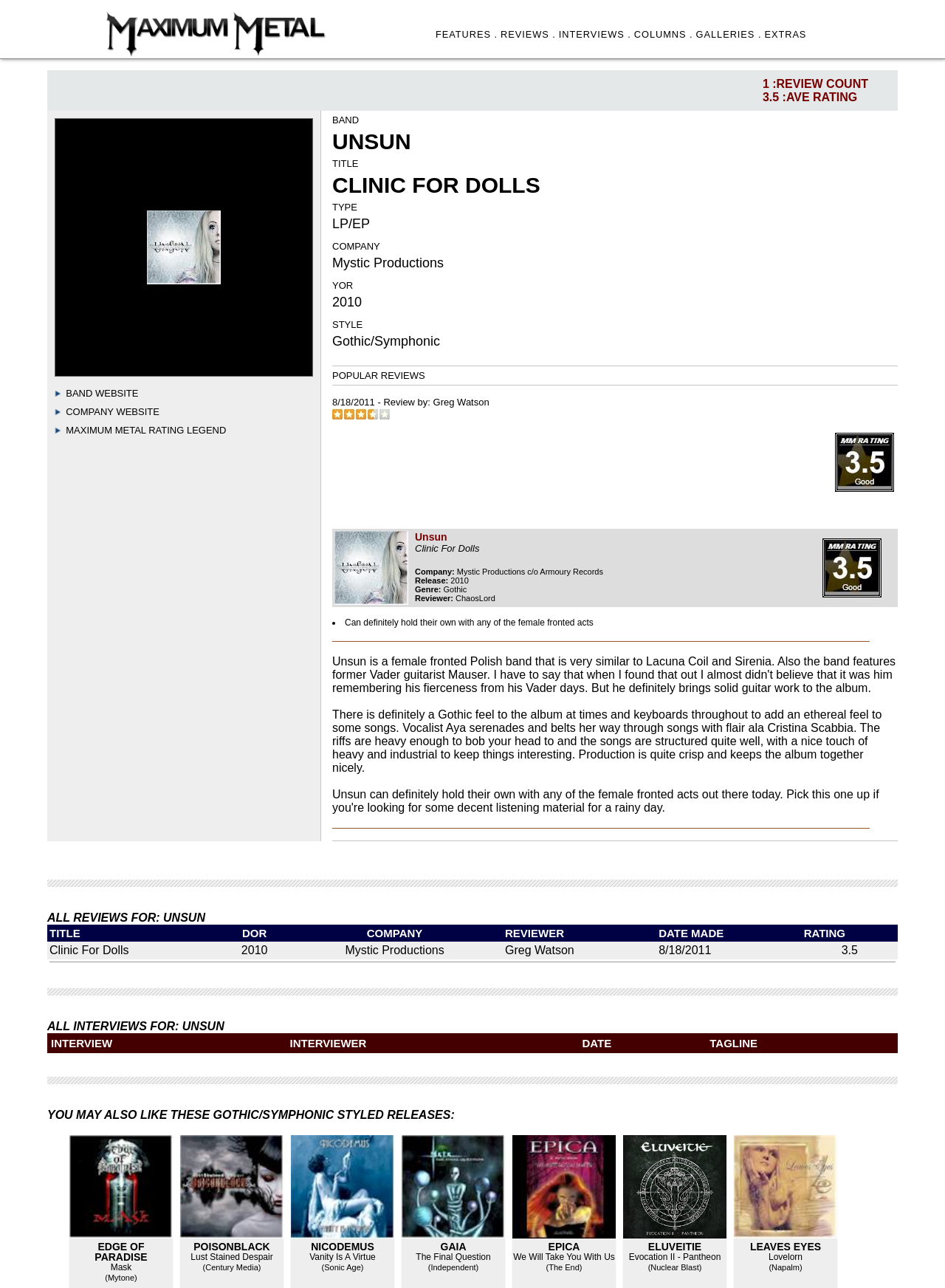Who is the reviewer of the album 'Clinic For Dolls'?
Please provide a detailed and comprehensive answer to the question.

The reviewer can be found in the table under 'ALL REVIEWS FOR: UNSUN' section, where the album 'Clinic For Dolls' is listed with the reviewer 'Greg Watson'.